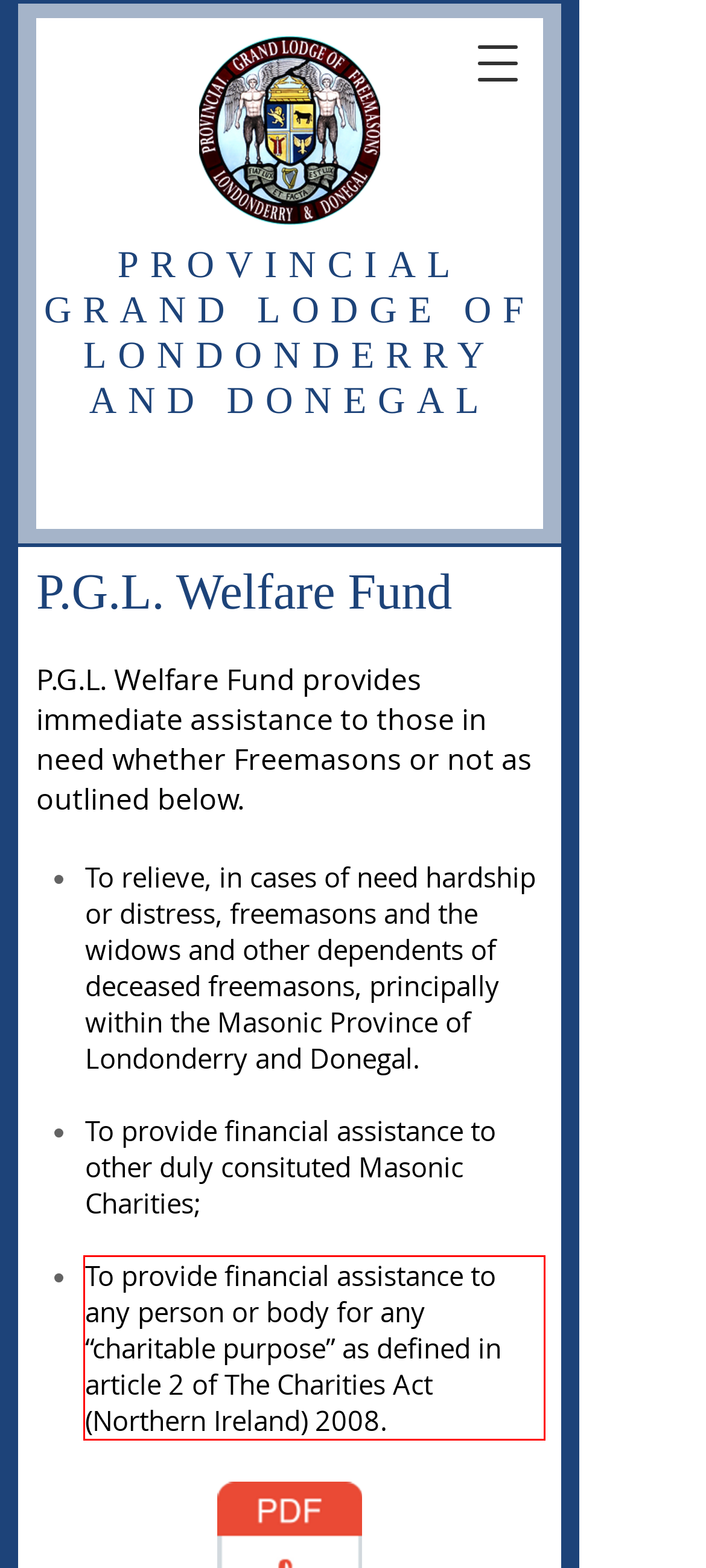You are provided with a screenshot of a webpage that includes a UI element enclosed in a red rectangle. Extract the text content inside this red rectangle.

To provide financial assistance to any person or body for any “charitable purpose” as defined in article 2 of The Charities Act (Northern Ireland) 2008.